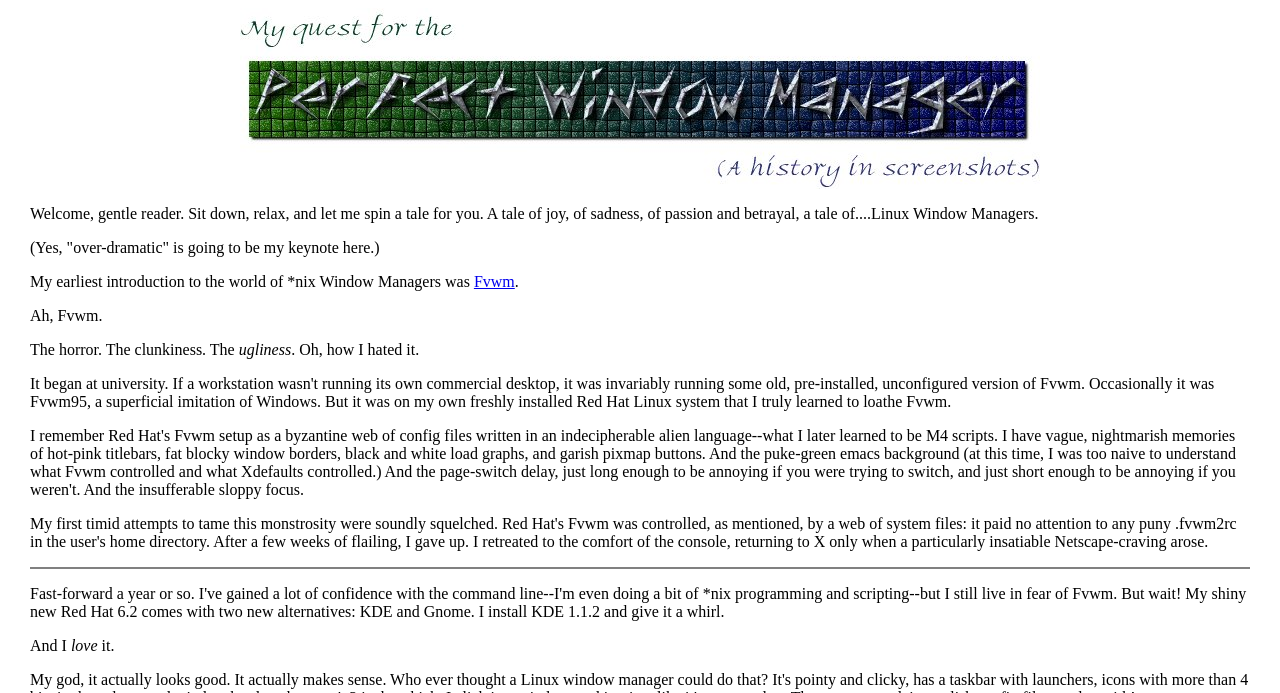How many sentences are in the first paragraph?
Relying on the image, give a concise answer in one word or a brief phrase.

3